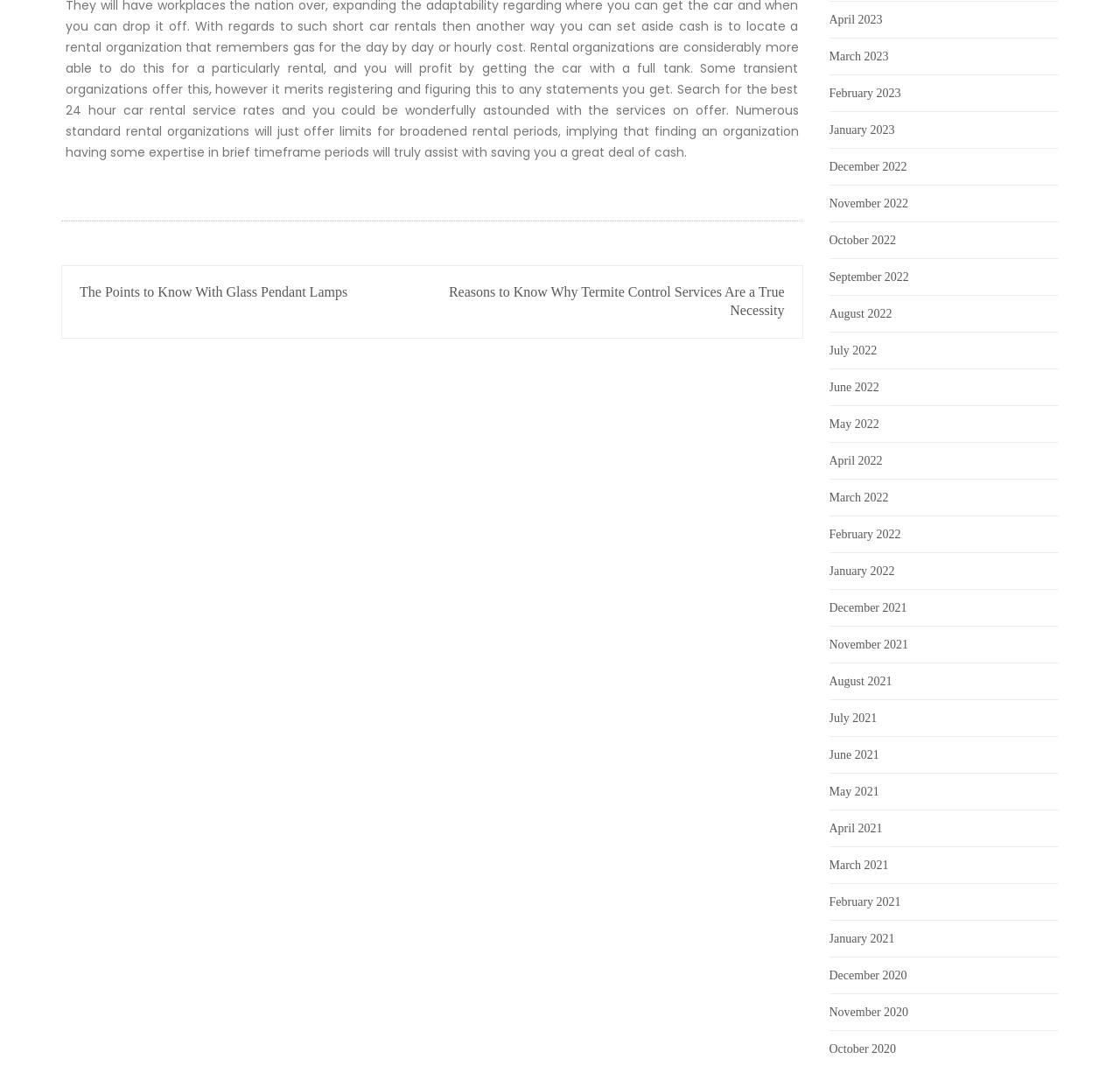Provide your answer in a single word or phrase: 
What is the title of the first post navigation link?

The Points to Know With Glass Pendant Lamps